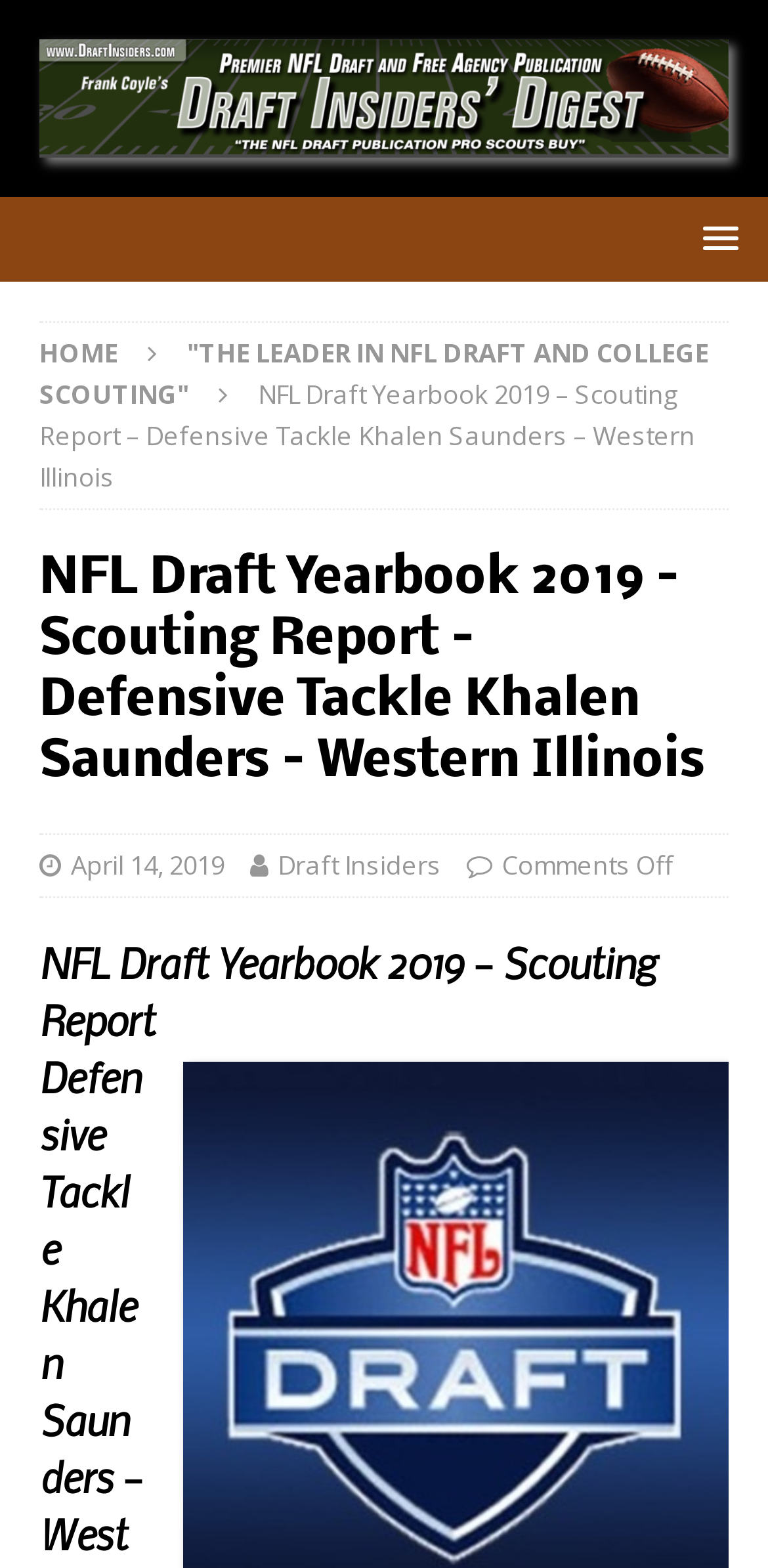For the following element description, predict the bounding box coordinates in the format (top-left x, top-left y, bottom-right x, bottom-right y). All values should be floating point numbers between 0 and 1. Description: alt="Draft Insiders Digest"

[0.051, 0.074, 0.949, 0.098]